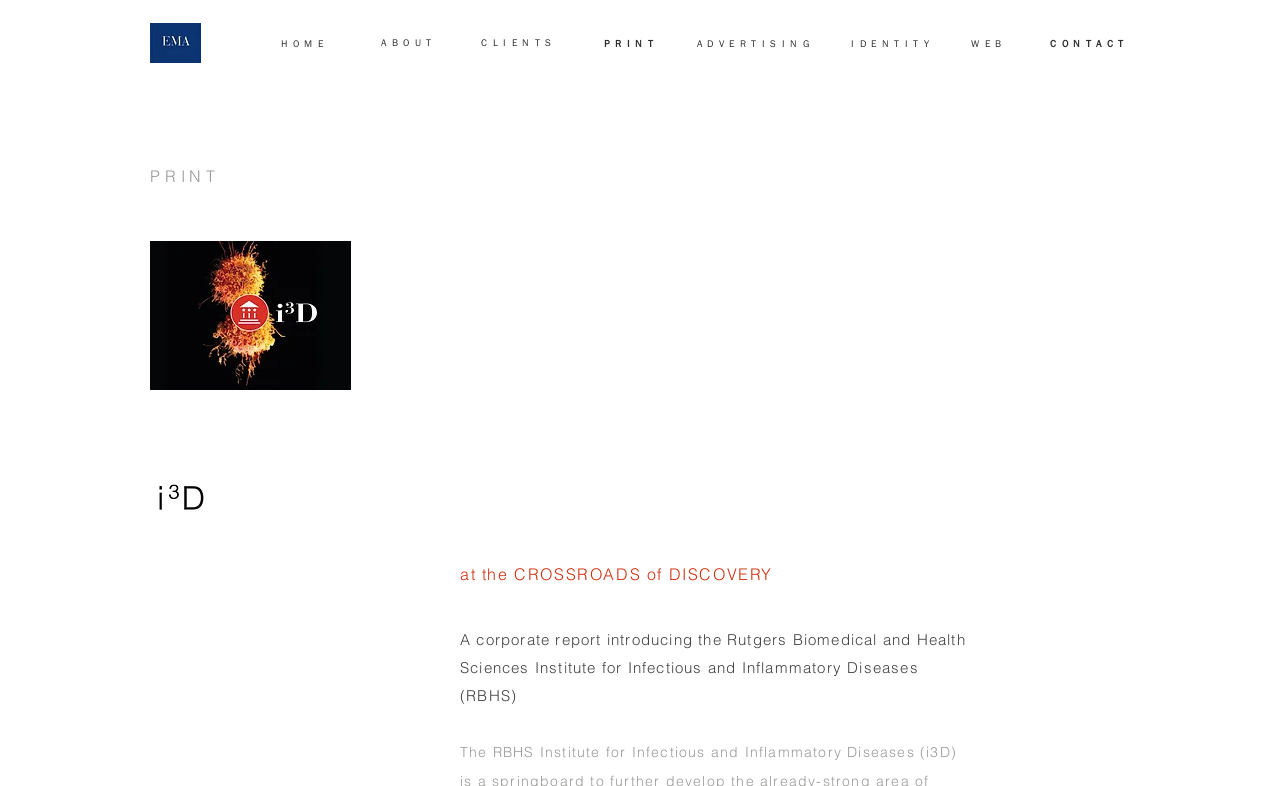Please locate the bounding box coordinates of the element's region that needs to be clicked to follow the instruction: "click the HOME link". The bounding box coordinates should be provided as four float numbers between 0 and 1, i.e., [left, top, right, bottom].

[0.22, 0.048, 0.27, 0.062]